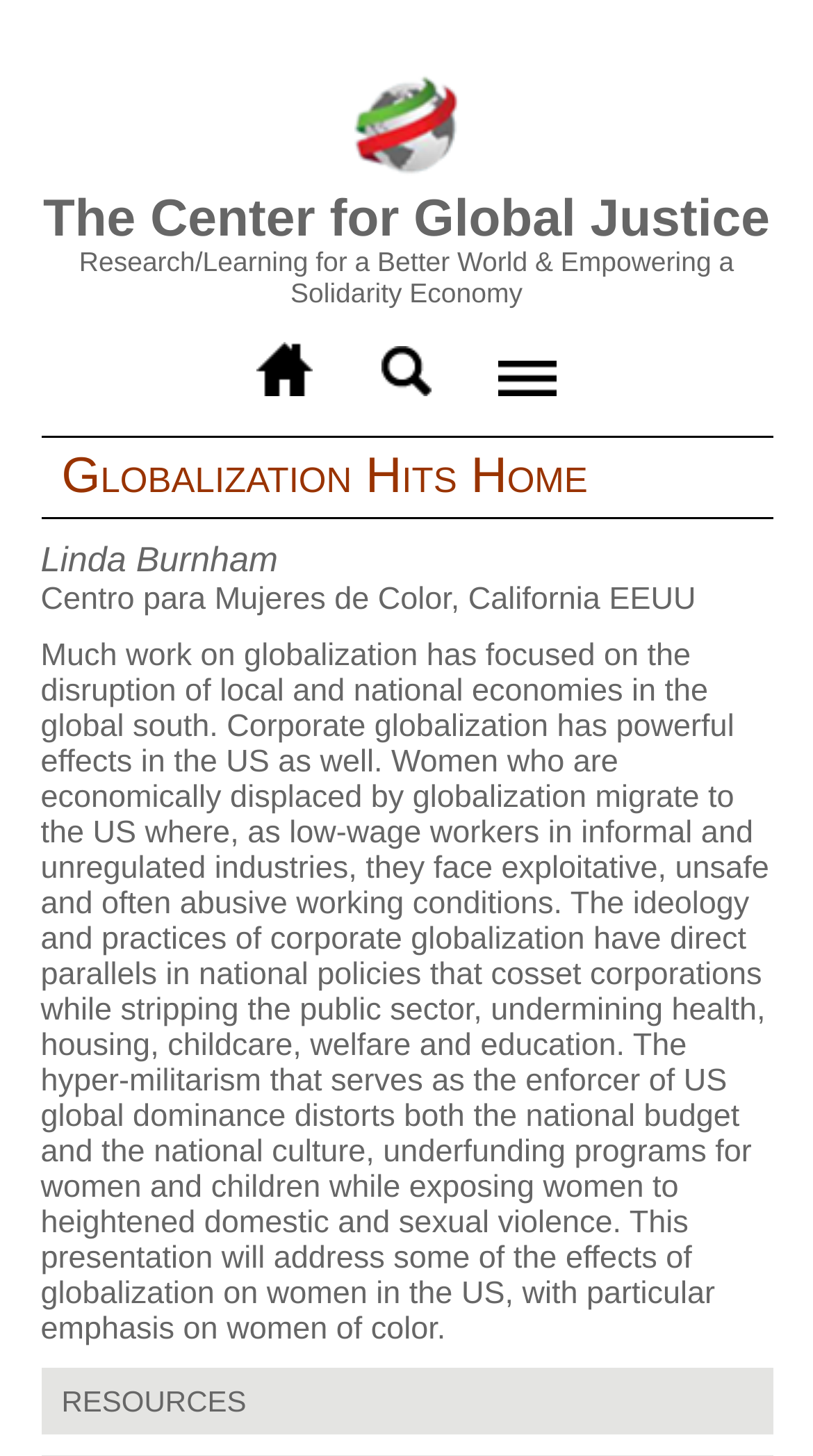Given the element description parent_node: Menu, predict the bounding box coordinates for the UI element in the webpage screenshot. The format should be (top-left x, top-left y, bottom-right x, bottom-right y), and the values should be between 0 and 1.

[0.316, 0.253, 0.385, 0.277]